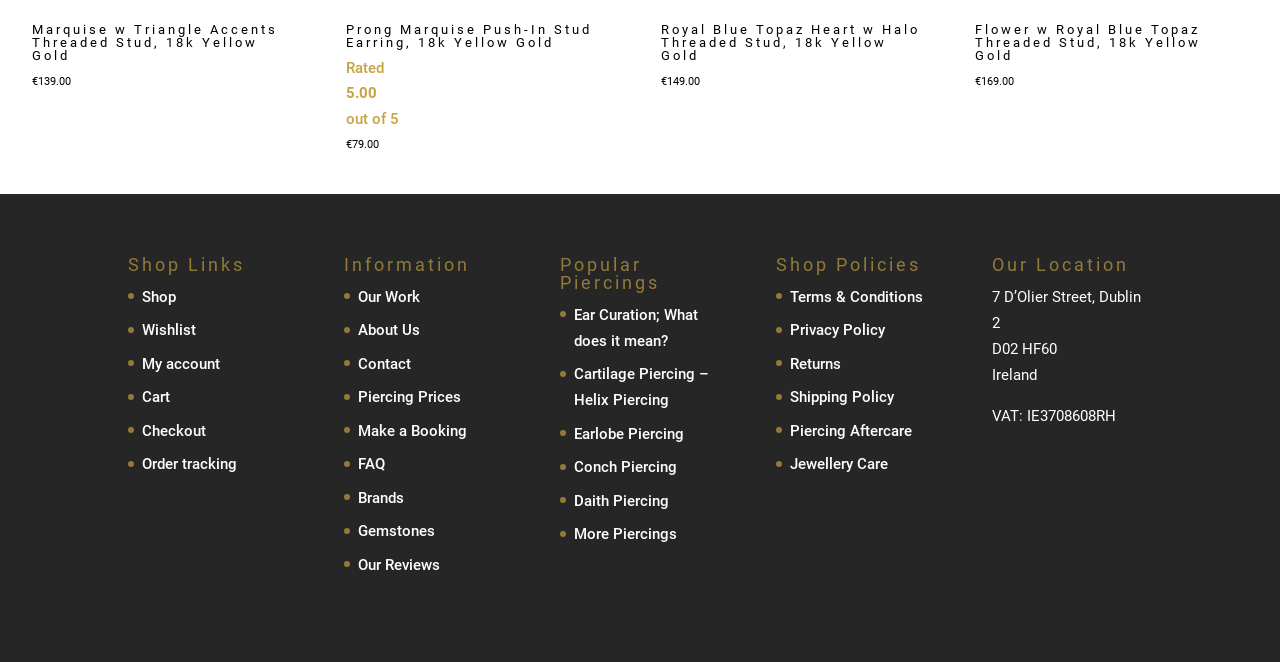Bounding box coordinates are specified in the format (top-left x, top-left y, bottom-right x, bottom-right y). All values are floating point numbers bounded between 0 and 1. Please provide the bounding box coordinate of the region this sentence describes: FAQ

[0.28, 0.688, 0.301, 0.715]